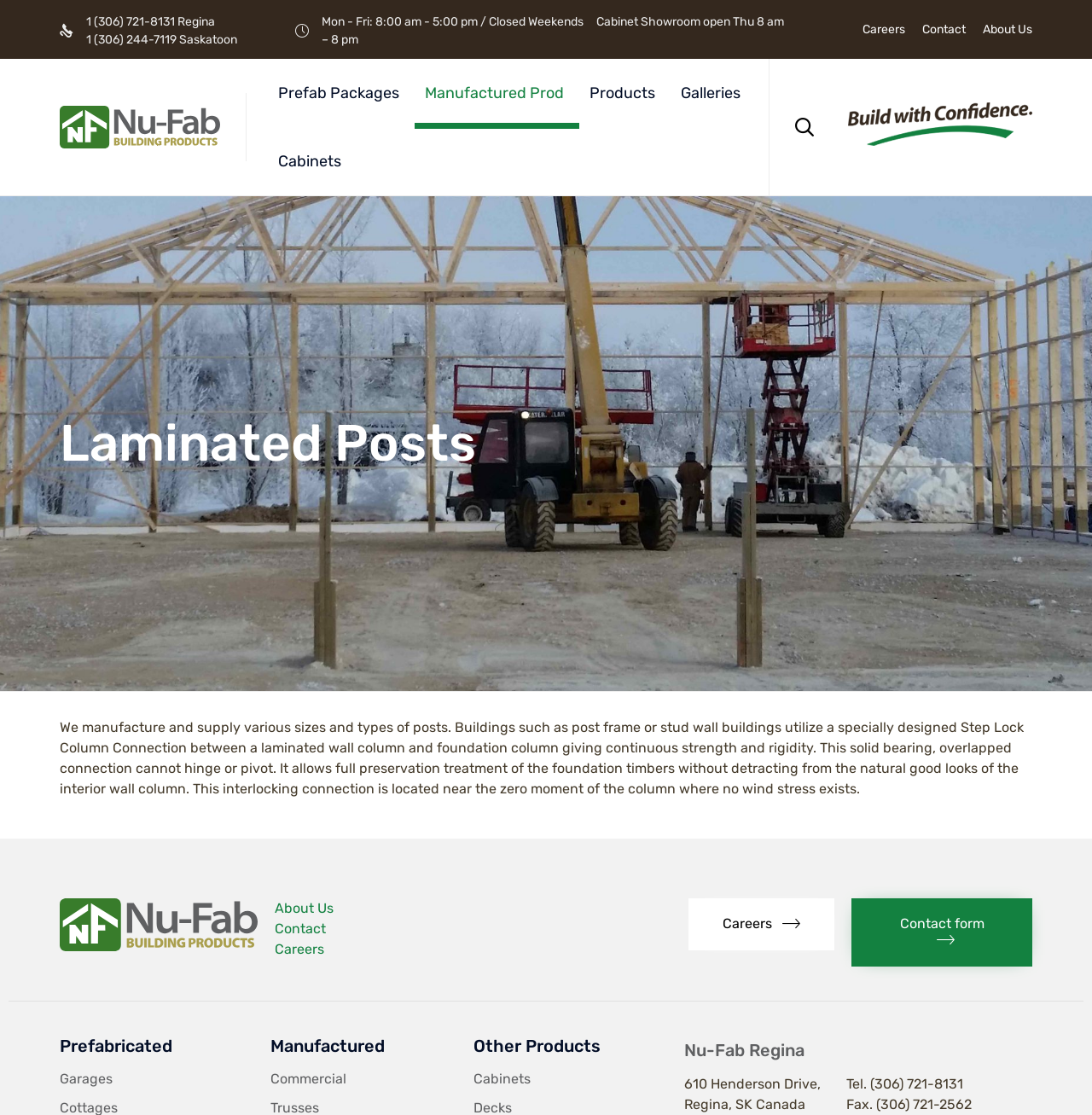How many links are there in the main navigation menu?
Give a single word or phrase as your answer by examining the image.

5